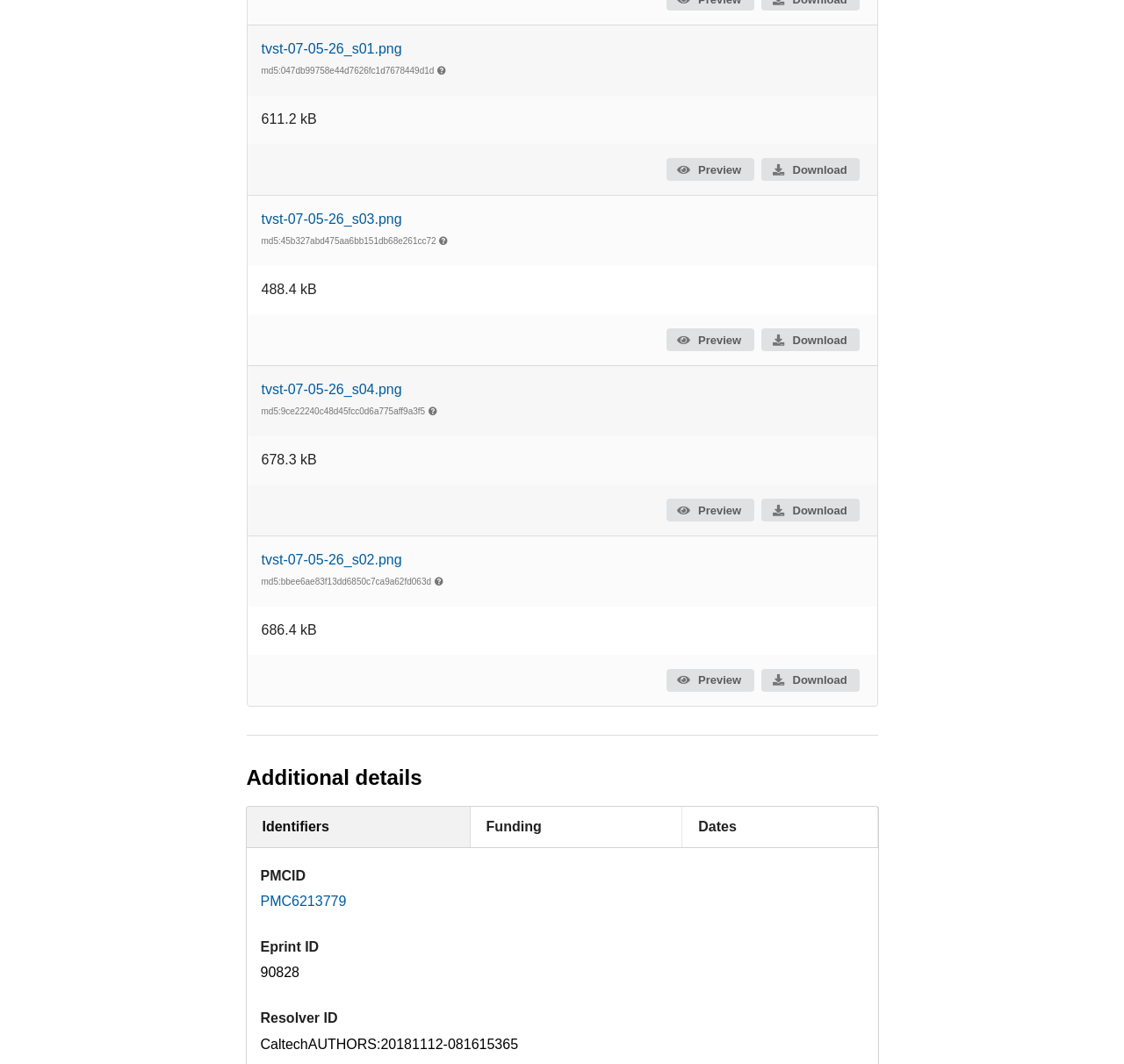Please provide a detailed answer to the question below based on the screenshot: 
What is the Resolver ID of the article?

I found the Resolver ID by looking at the DescriptionList element that contains the term 'Resolver ID' and its corresponding detail 'CaltechAUTHORS:20181112-081615365'.